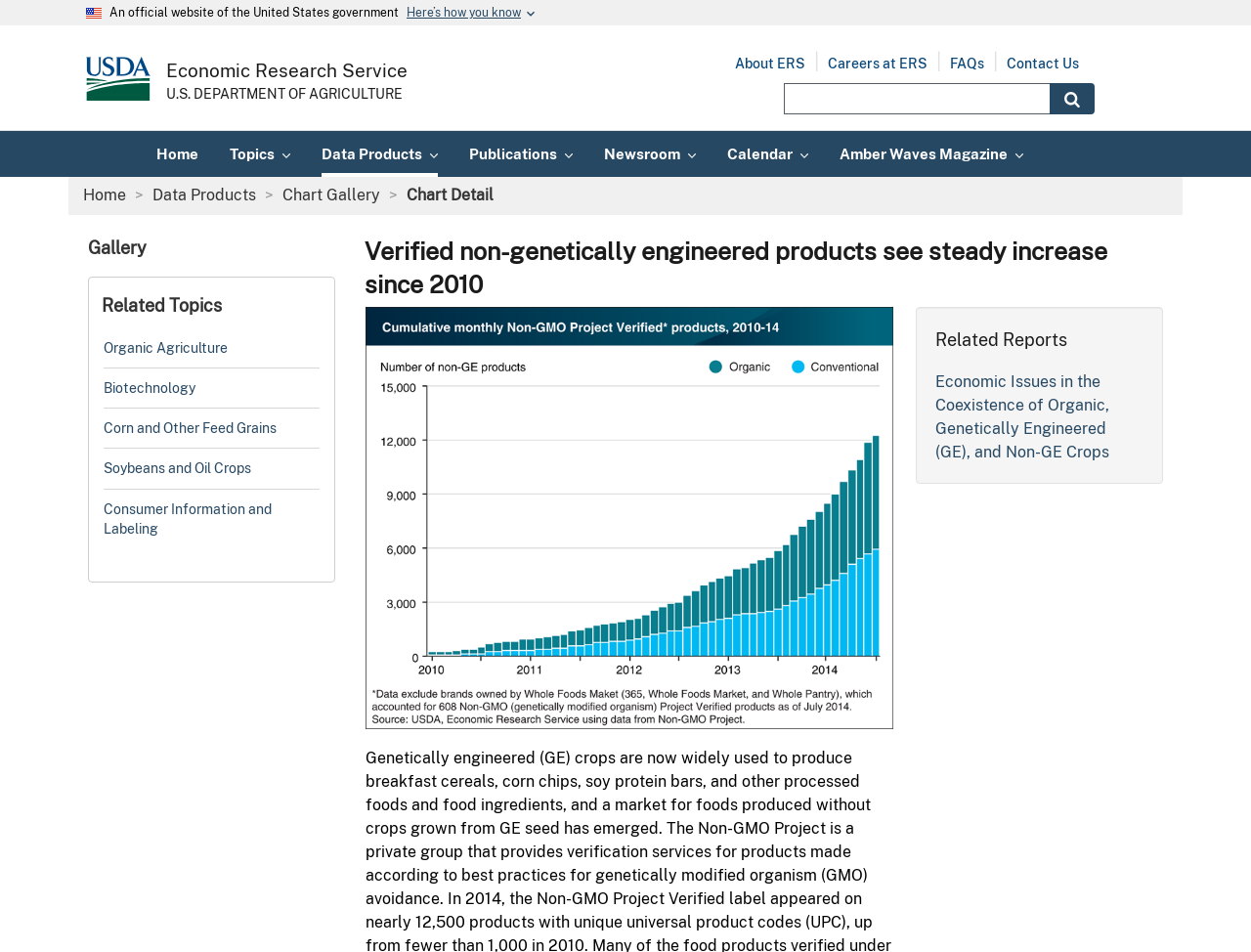Can you determine the main header of this webpage?

Verified non-genetically engineered products see steady increase since 2010